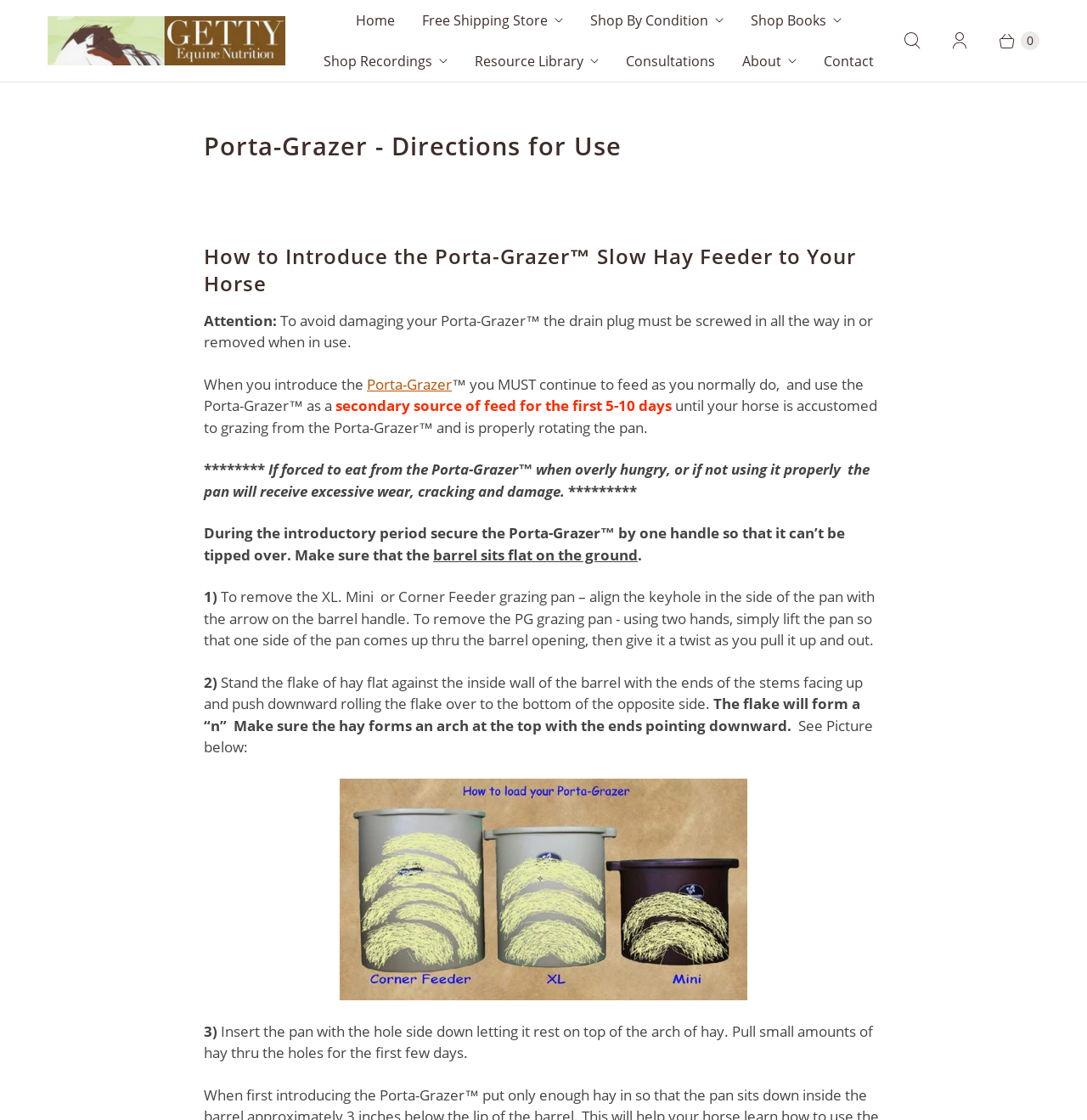Why should you secure the Porta-Grazer by one handle during the introductory period?
Please answer the question with as much detail and depth as you can.

The webpage advises to 'secure the Porta-Grazer™ by one handle so that it can’t be tipped over' during the introductory period, indicating that this is necessary to prevent the Porta-Grazer from being tipped over.